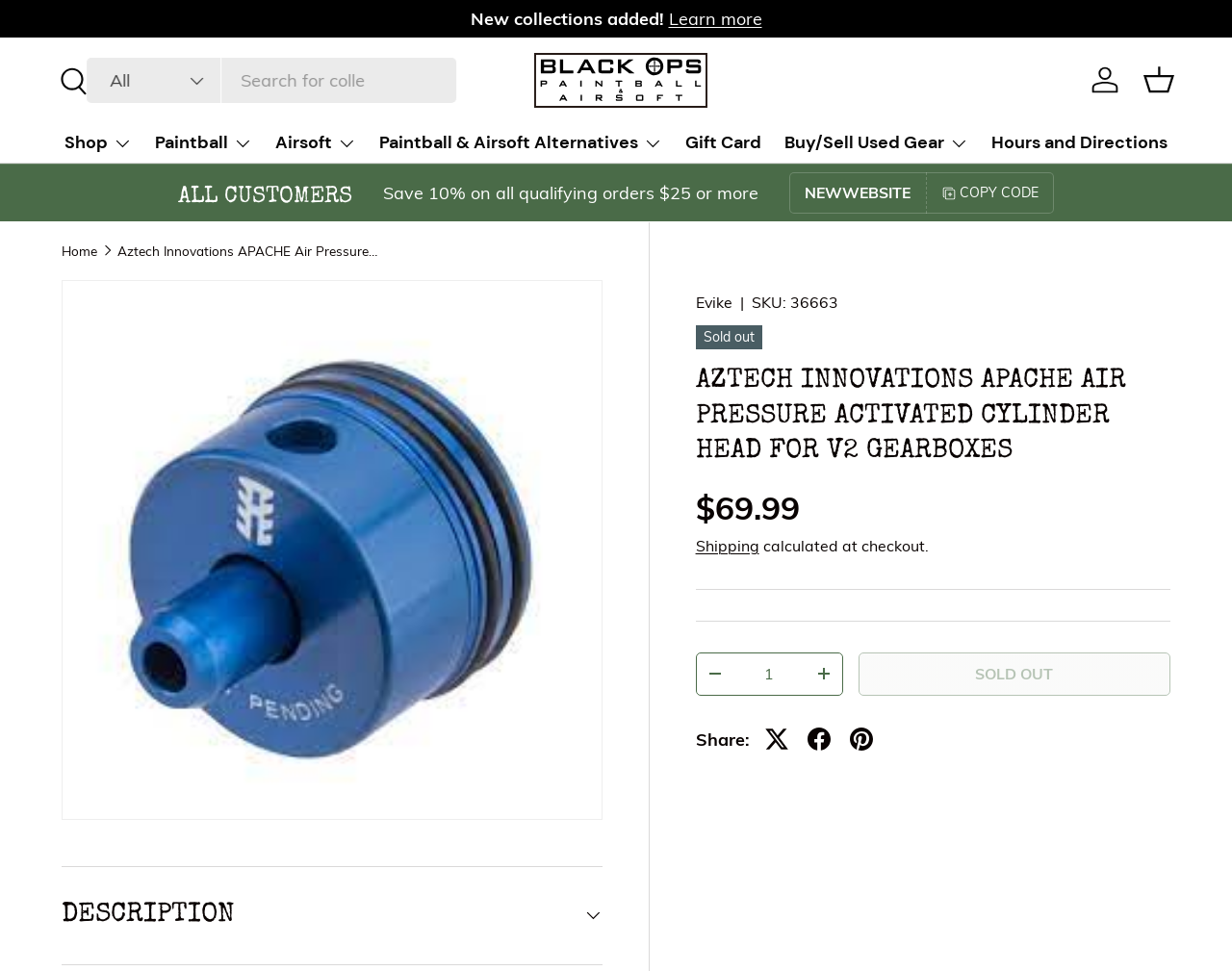Bounding box coordinates should be provided in the format (top-left x, top-left y, bottom-right x, bottom-right y) with all values between 0 and 1. Identify the bounding box for this UI element: Paintball & Airsoft Alternatives

[0.308, 0.126, 0.538, 0.168]